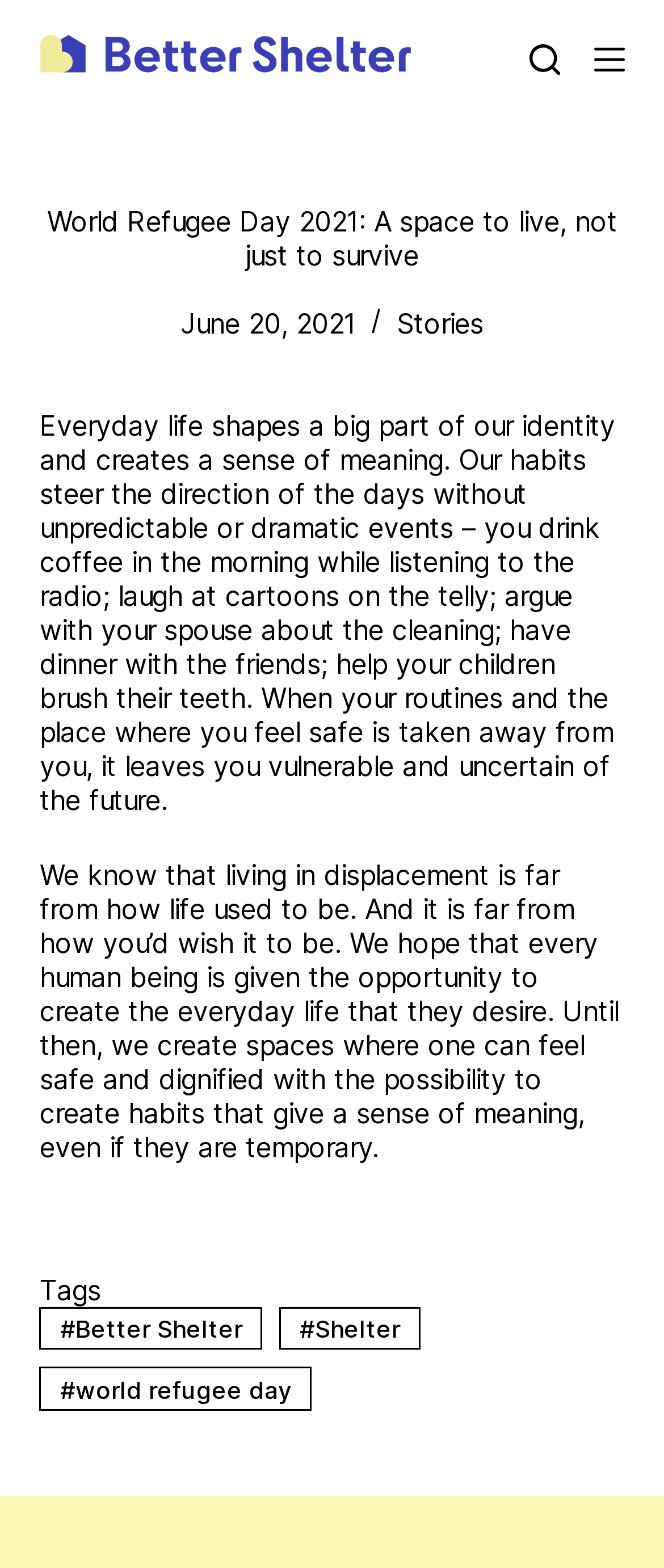Please find the bounding box coordinates of the element's region to be clicked to carry out this instruction: "Read more about 'Stories'".

[0.597, 0.195, 0.728, 0.217]